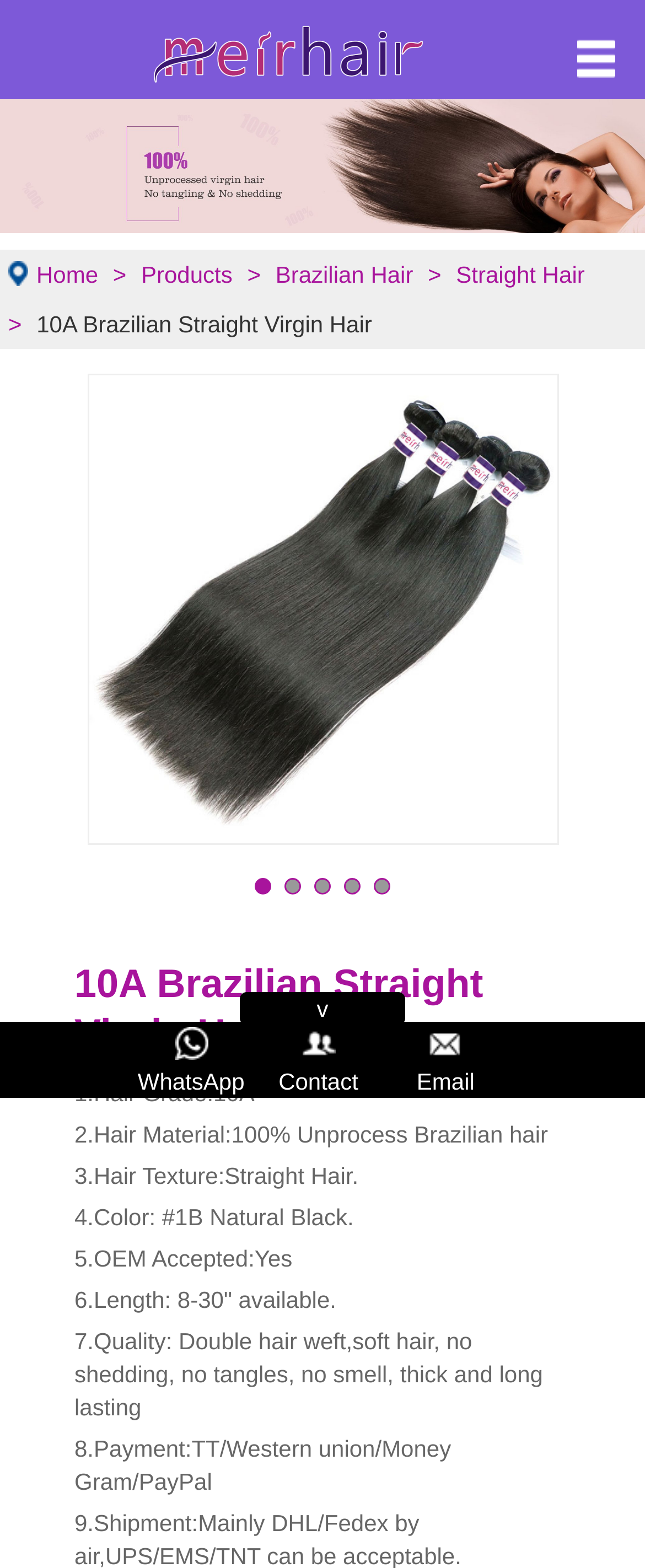Determine the bounding box coordinates of the section to be clicked to follow the instruction: "Email us". The coordinates should be given as four float numbers between 0 and 1, formatted as [left, top, right, bottom].

[0.597, 0.655, 0.785, 0.7]